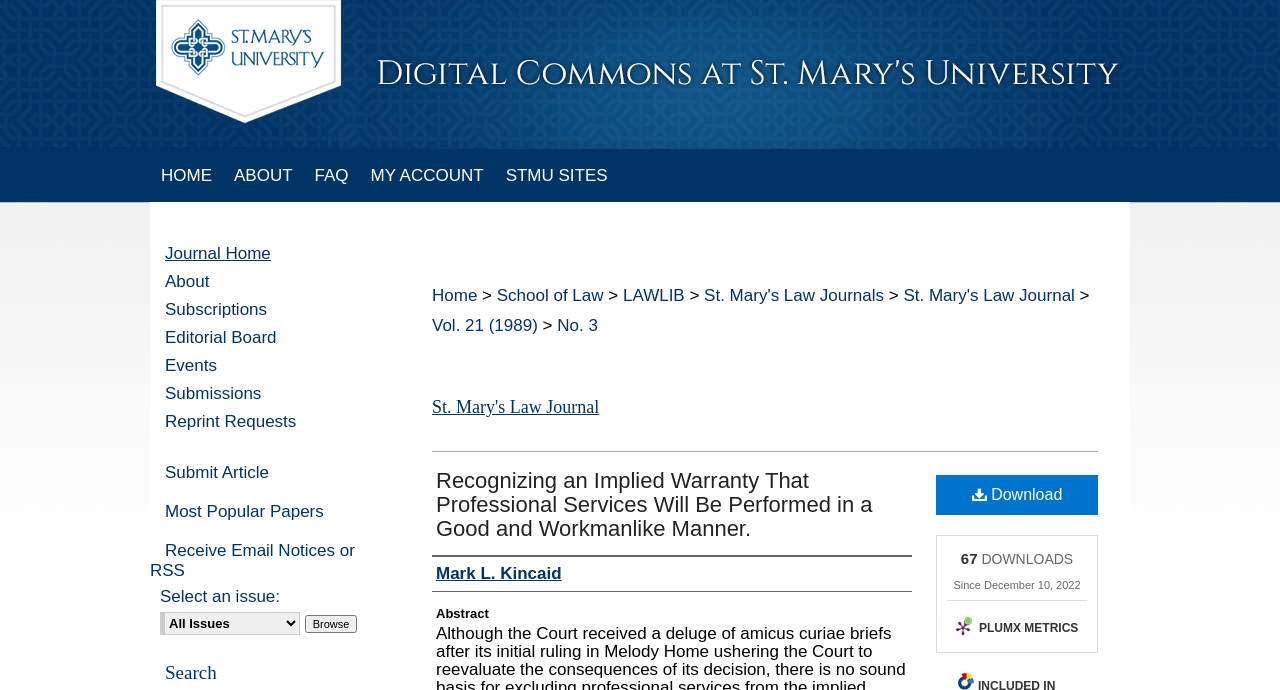What is the name of the law journal?
Refer to the screenshot and deliver a thorough answer to the question presented.

The answer can be found in the heading element with the text 'St. Mary's Law Journal' which is located at the top of the webpage, indicating that the webpage is about a specific law journal.